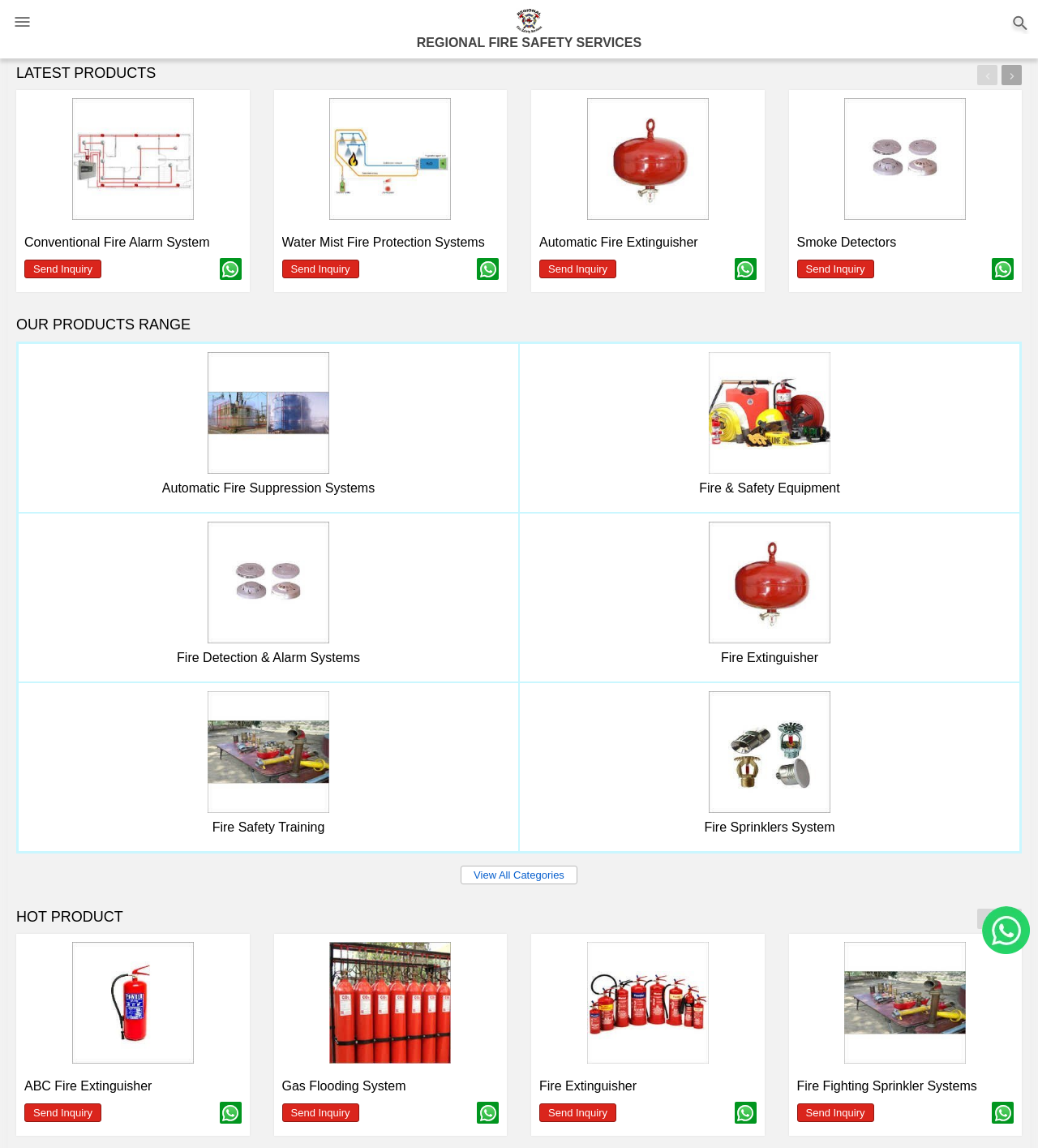Please specify the bounding box coordinates of the clickable section necessary to execute the following command: "Read 'Why hire a professional electrician for your electrical work?'".

None